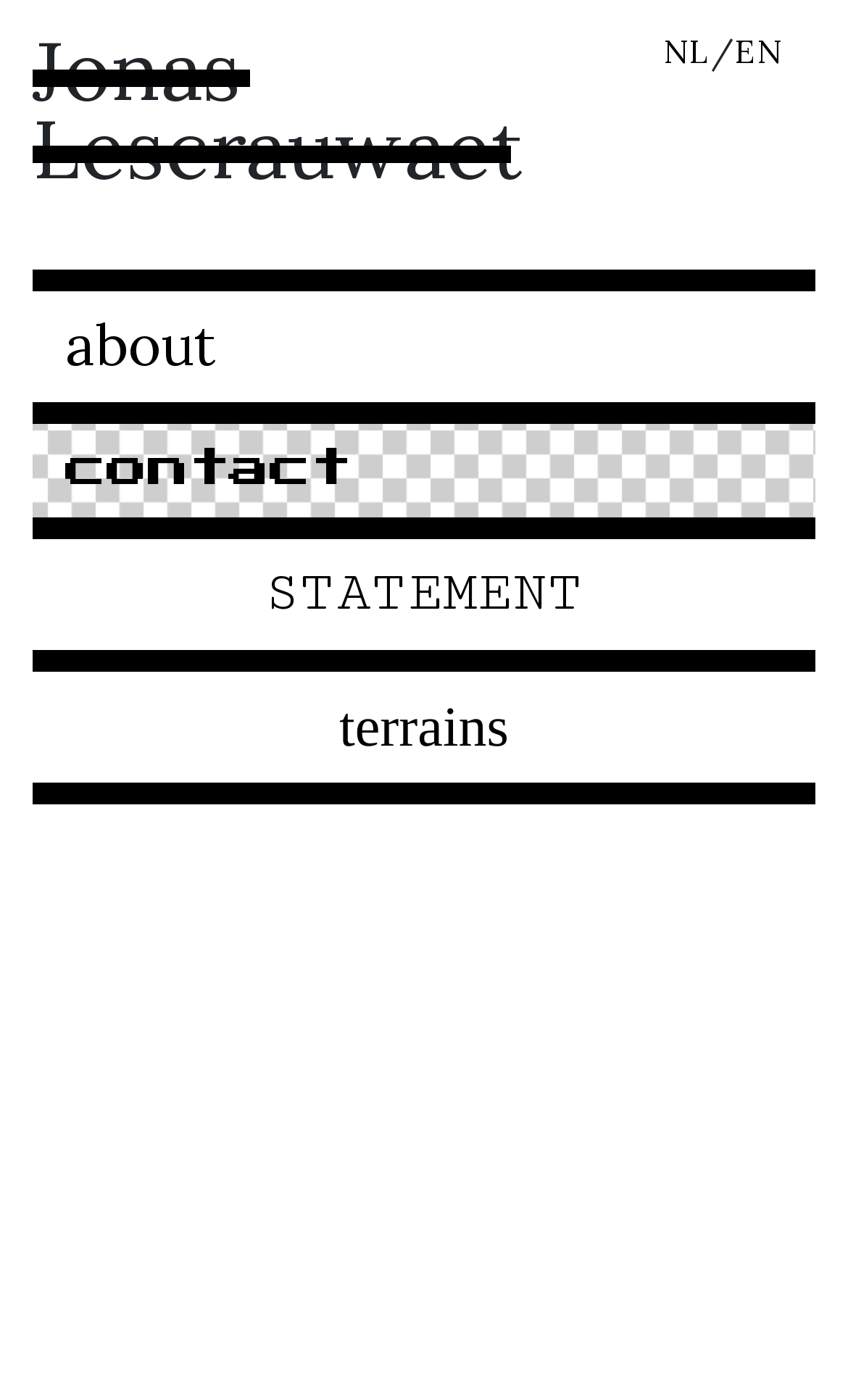What languages are available on this webpage?
Based on the visual information, provide a detailed and comprehensive answer.

The webpage has two link elements with the text 'NL' and 'EN', which suggests that the webpage is available in two languages, namely Dutch (NL) and English (EN).